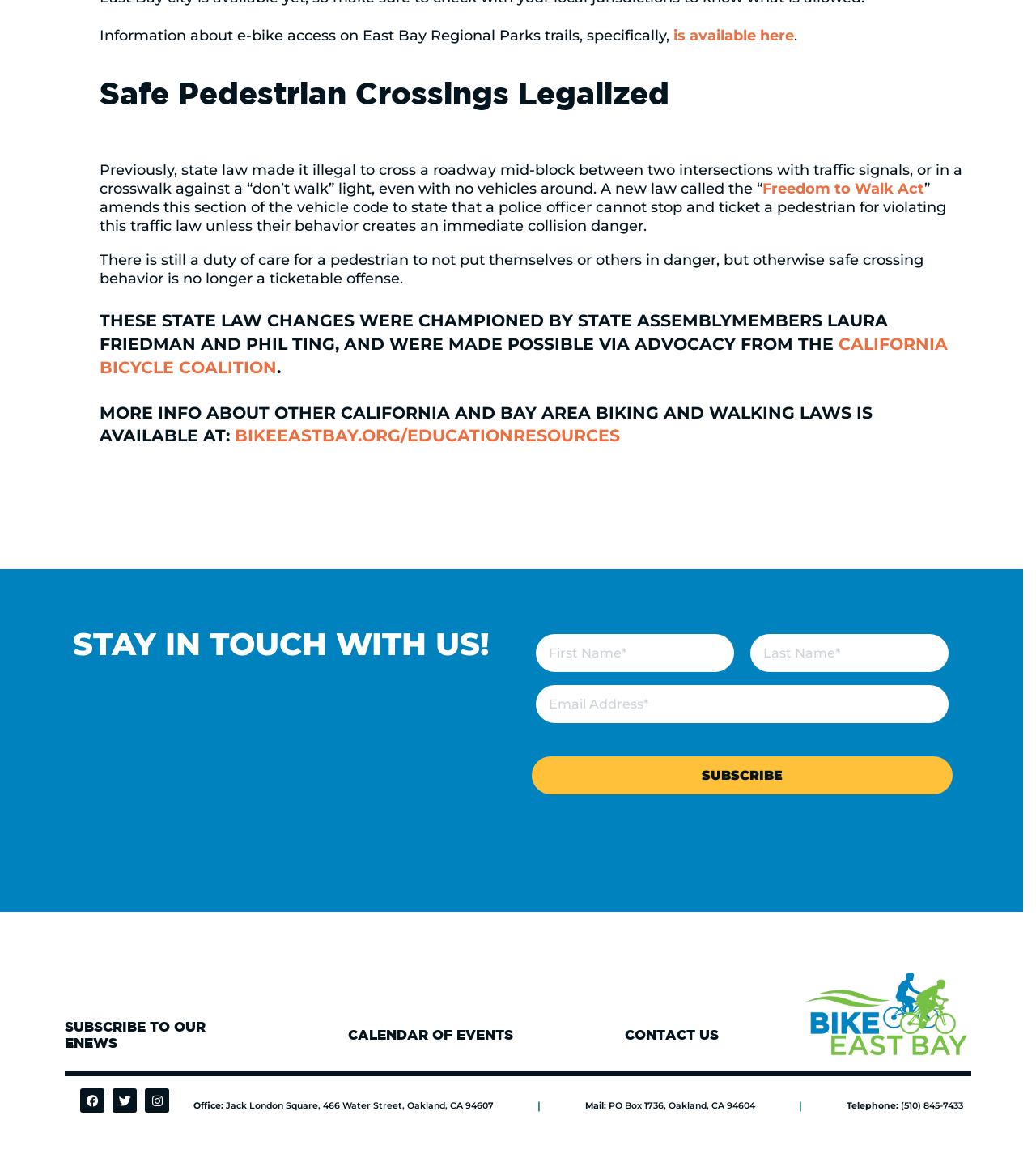Please provide the bounding box coordinates for the element that needs to be clicked to perform the following instruction: "Enter your first name". The coordinates should be given as four float numbers between 0 and 1, i.e., [left, top, right, bottom].

[0.517, 0.546, 0.709, 0.579]